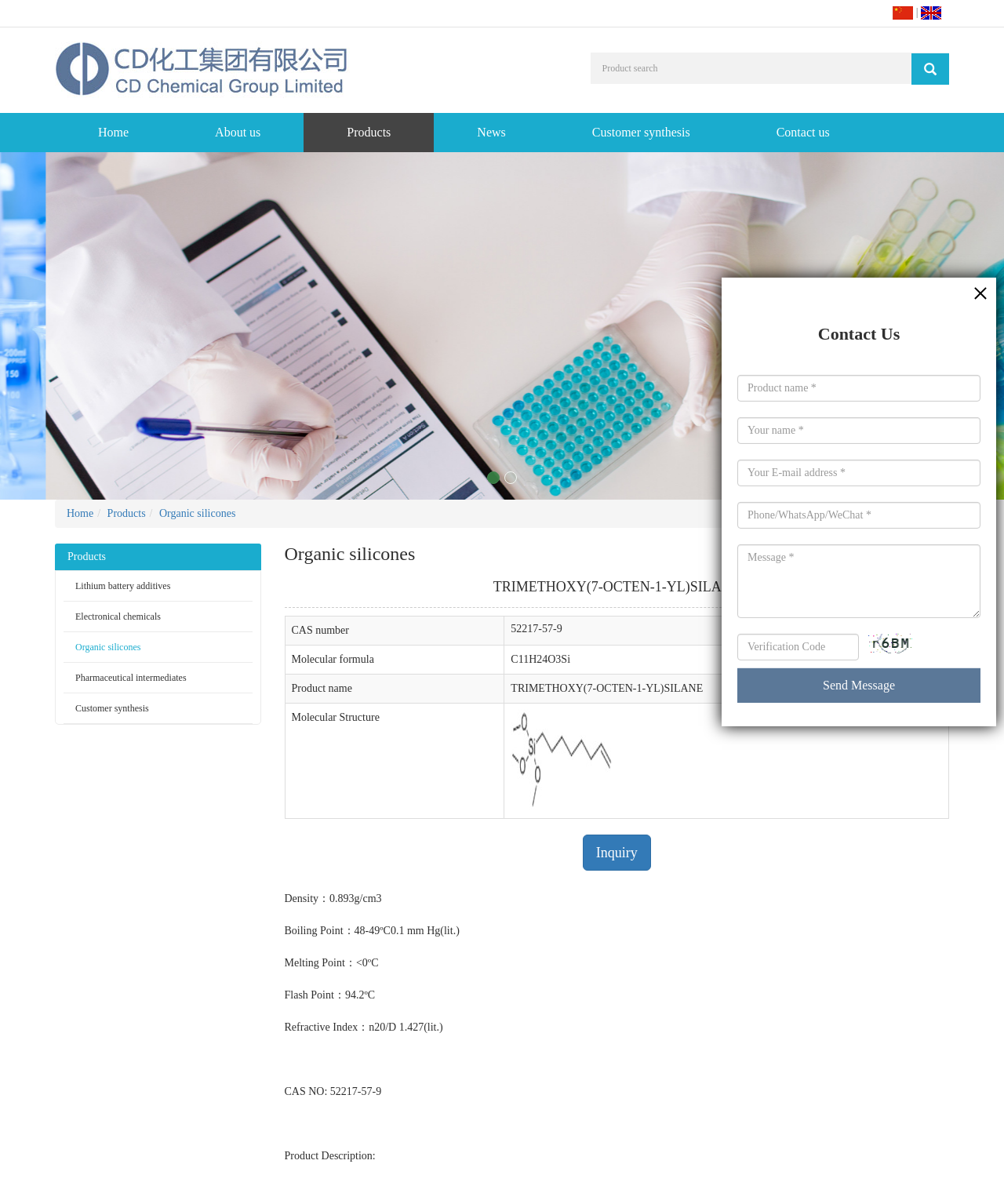Please specify the bounding box coordinates of the area that should be clicked to accomplish the following instruction: "Inquire about TRIMETHOXY(7-OCTEN-1-YL)SILANE". The coordinates should consist of four float numbers between 0 and 1, i.e., [left, top, right, bottom].

[0.58, 0.693, 0.648, 0.723]